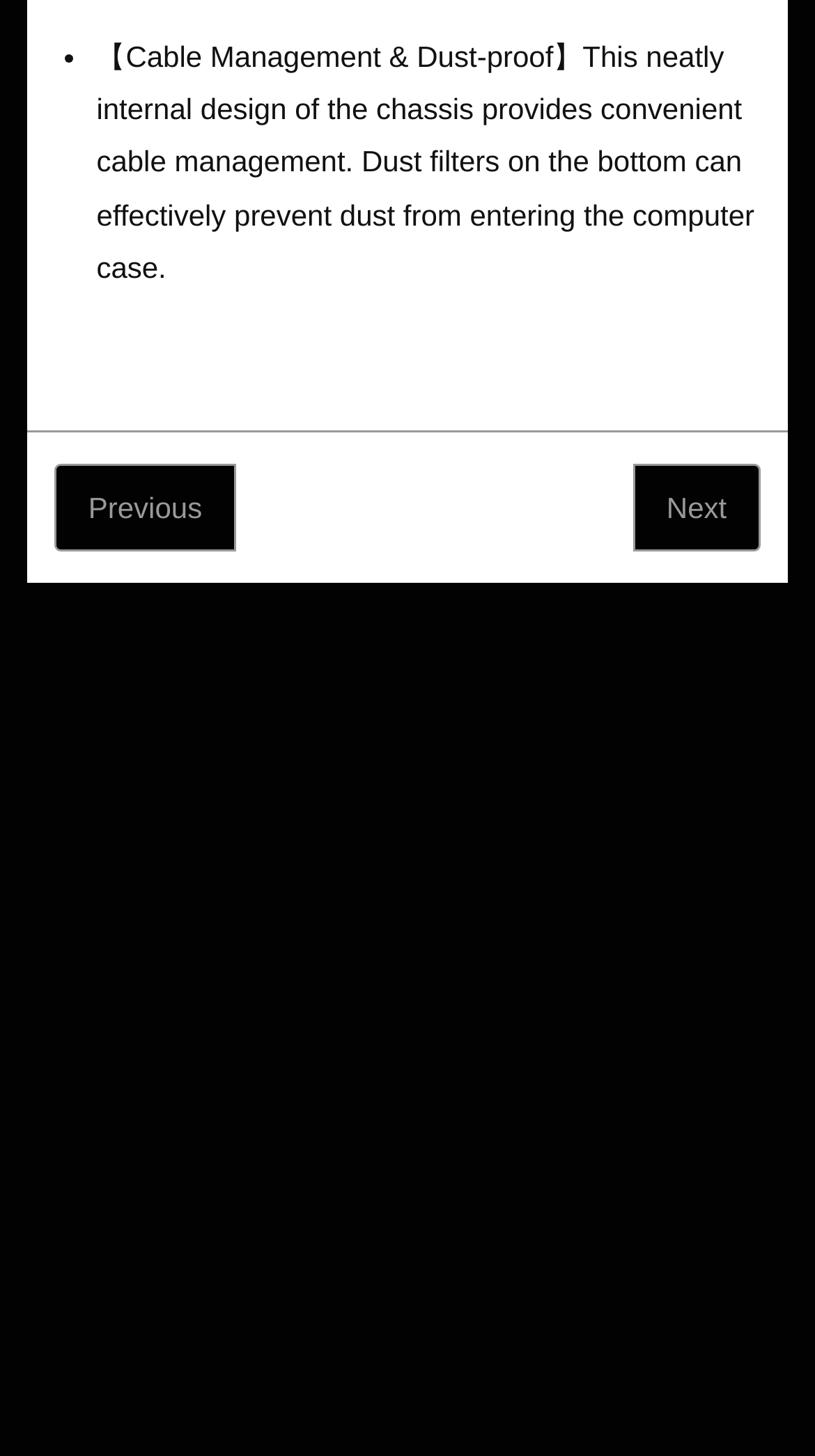Answer the question below in one word or phrase:
What is the year range of the copyright?

2020-2024